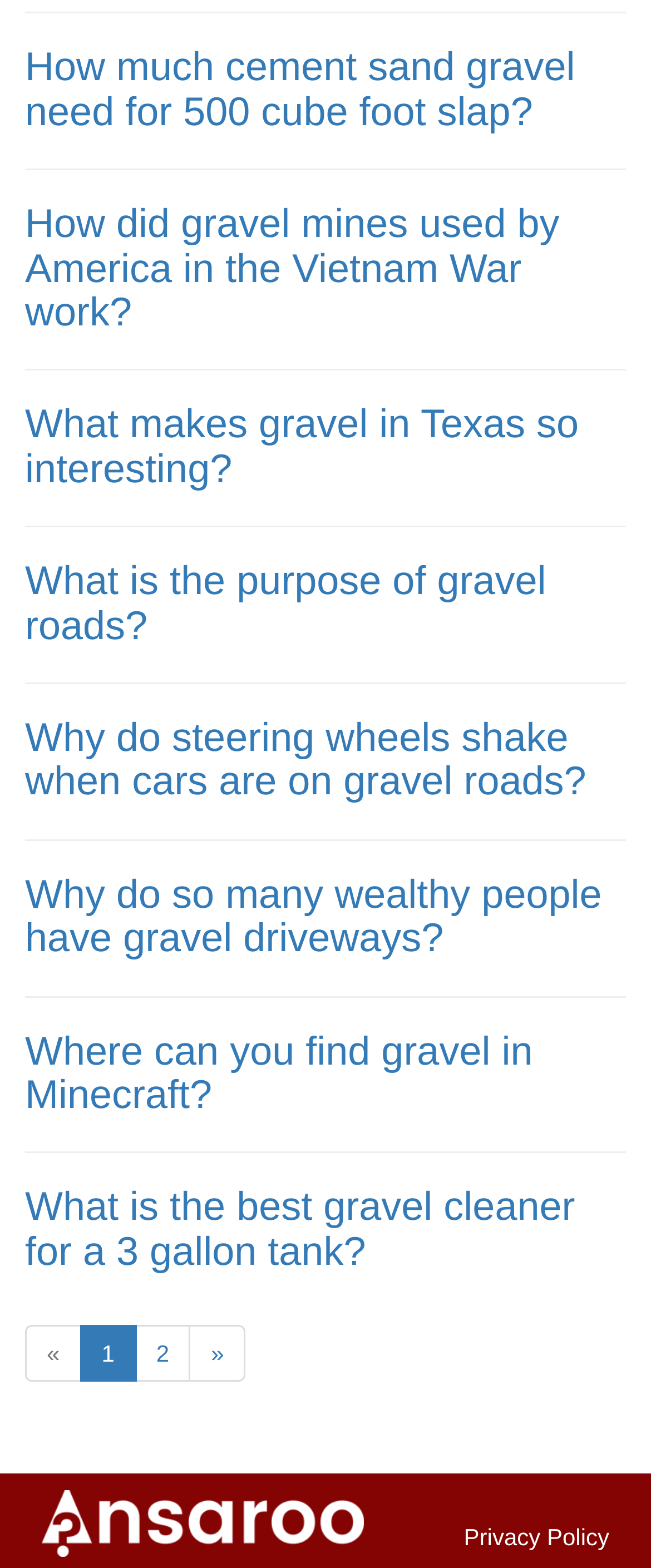Locate the bounding box coordinates of the clickable area to execute the instruction: "Click on the link to learn about how much cement sand gravel is needed for 500 cube foot slap". Provide the coordinates as four float numbers between 0 and 1, represented as [left, top, right, bottom].

[0.038, 0.029, 0.883, 0.086]